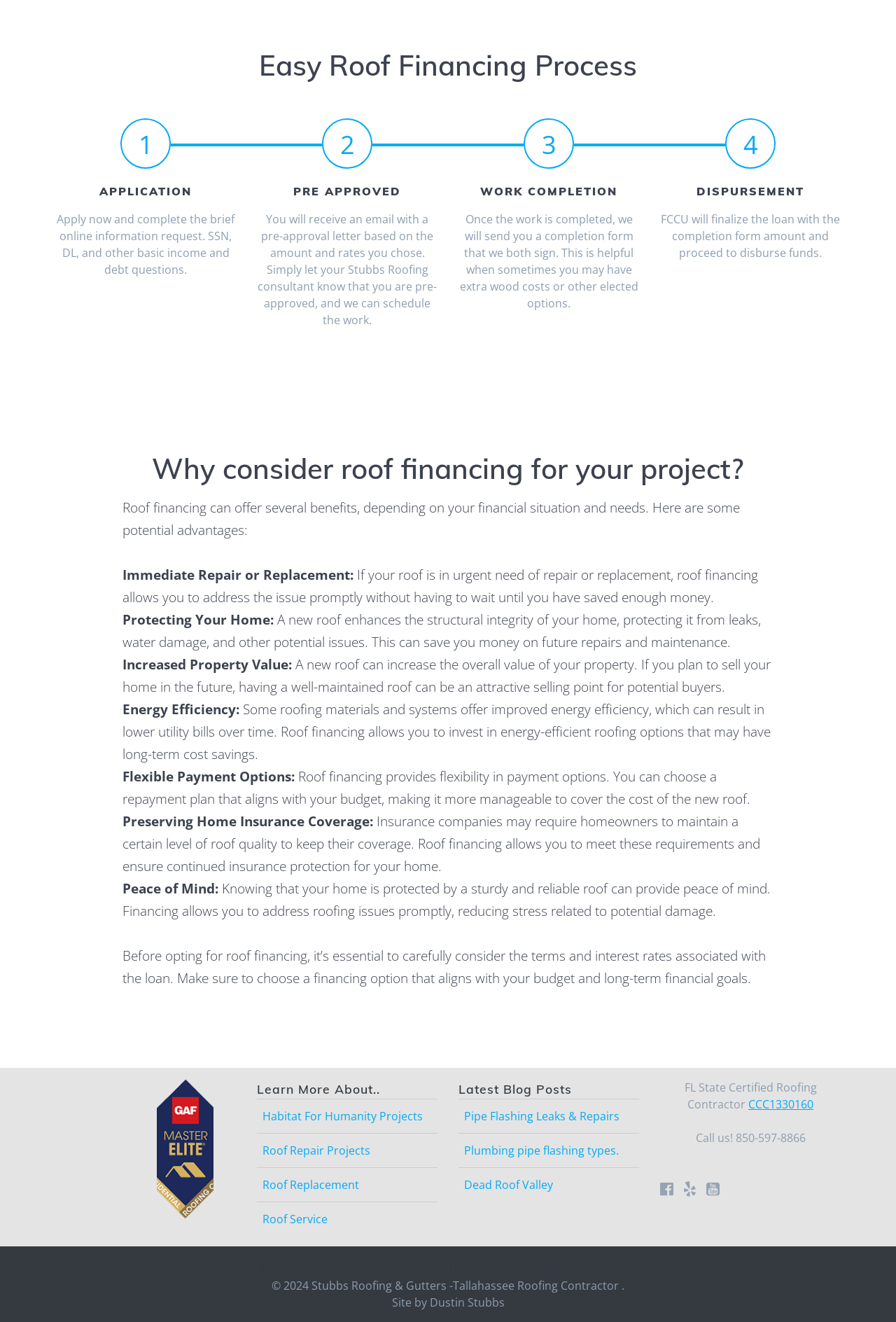Please specify the coordinates of the bounding box for the element that should be clicked to carry out this instruction: "Call the phone number". The coordinates must be four float numbers between 0 and 1, formatted as [left, top, right, bottom].

[0.776, 0.855, 0.899, 0.867]